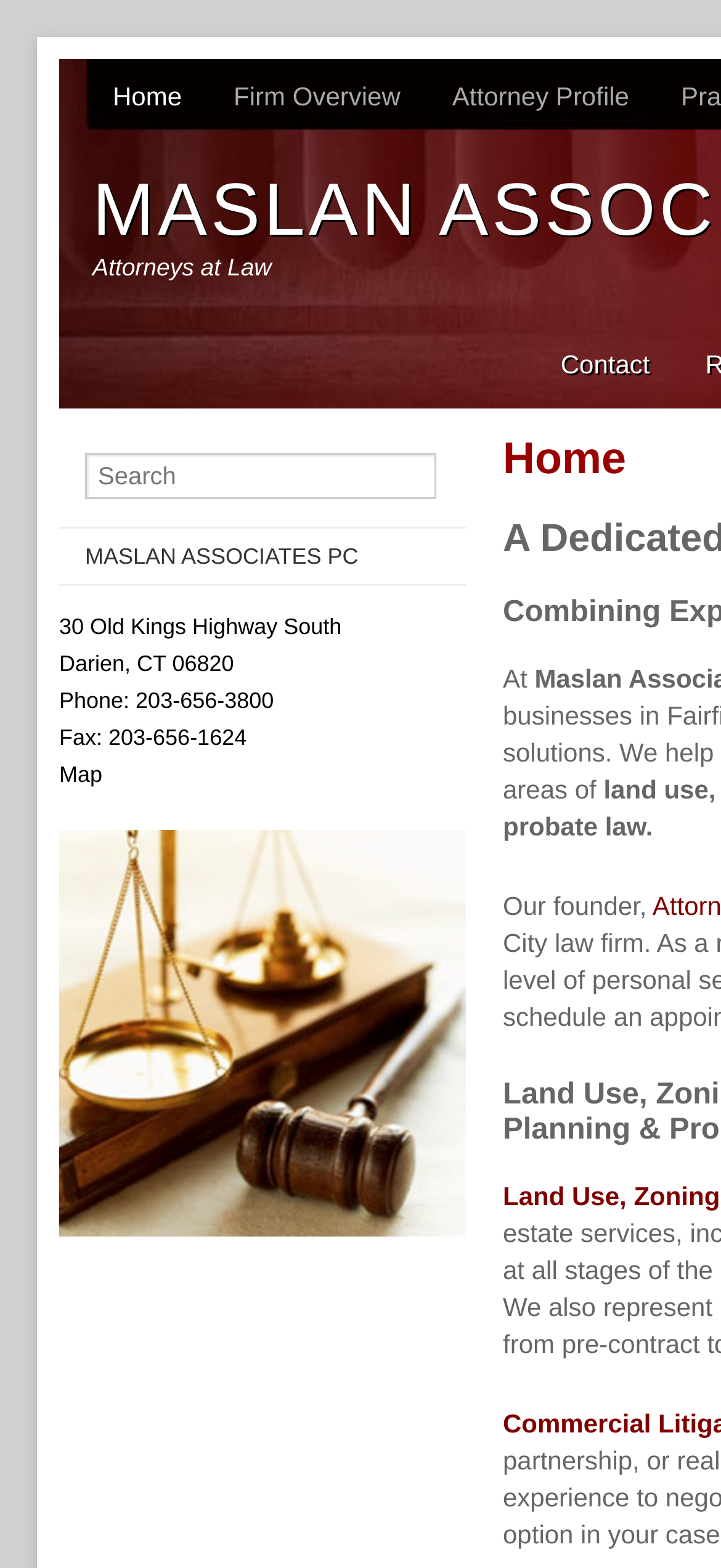With reference to the screenshot, provide a detailed response to the question below:
How many links are in the top navigation bar?

I counted the links in the top navigation bar, which are 'Home', 'Firm Overview', and 'Attorney Profile', so there are 3 links in total.